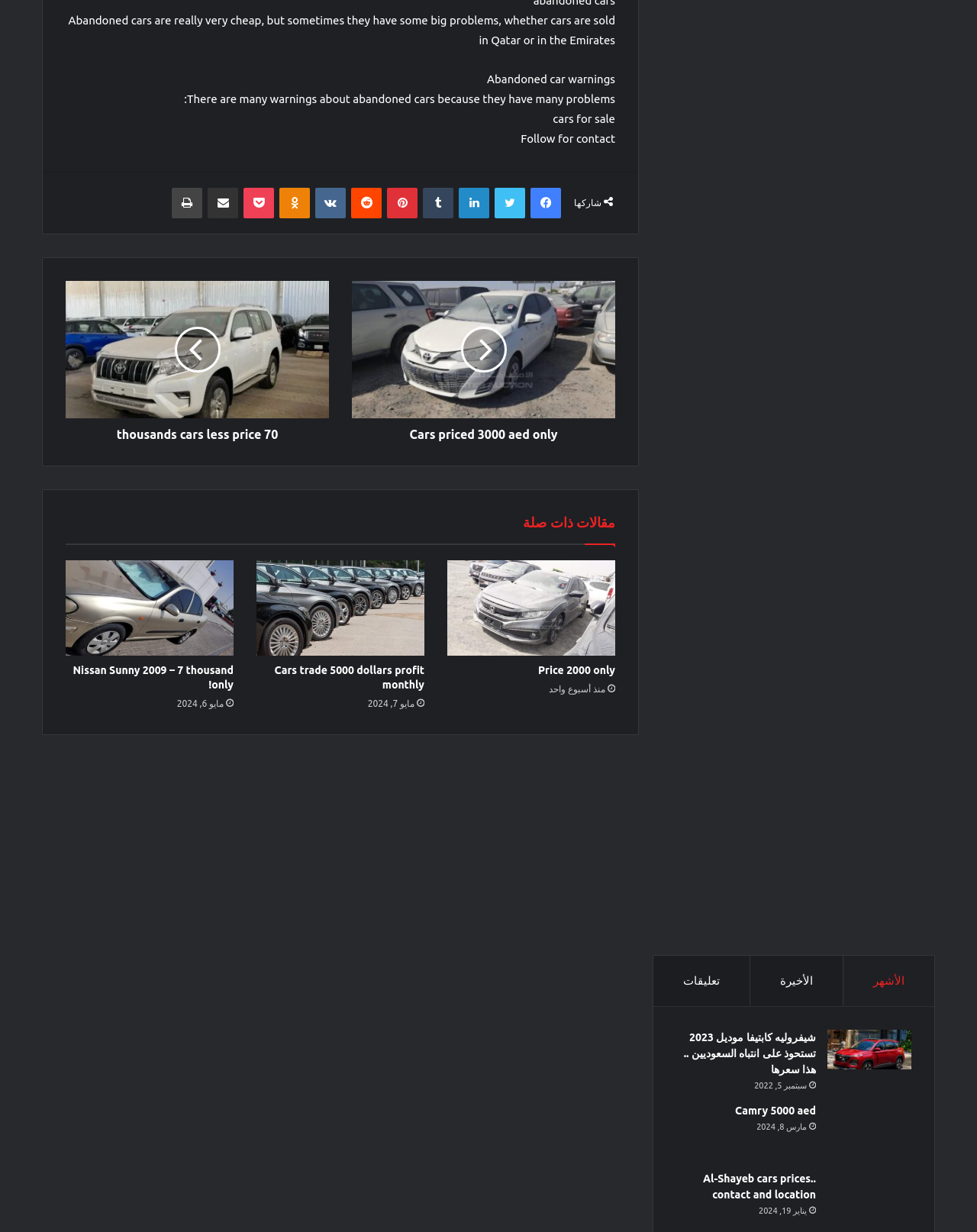Please find the bounding box coordinates in the format (top-left x, top-left y, bottom-right x, bottom-right y) for the given element description. Ensure the coordinates are floating point numbers between 0 and 1. Description: Toyota Yaris

[0.336, 0.907, 0.405, 0.925]